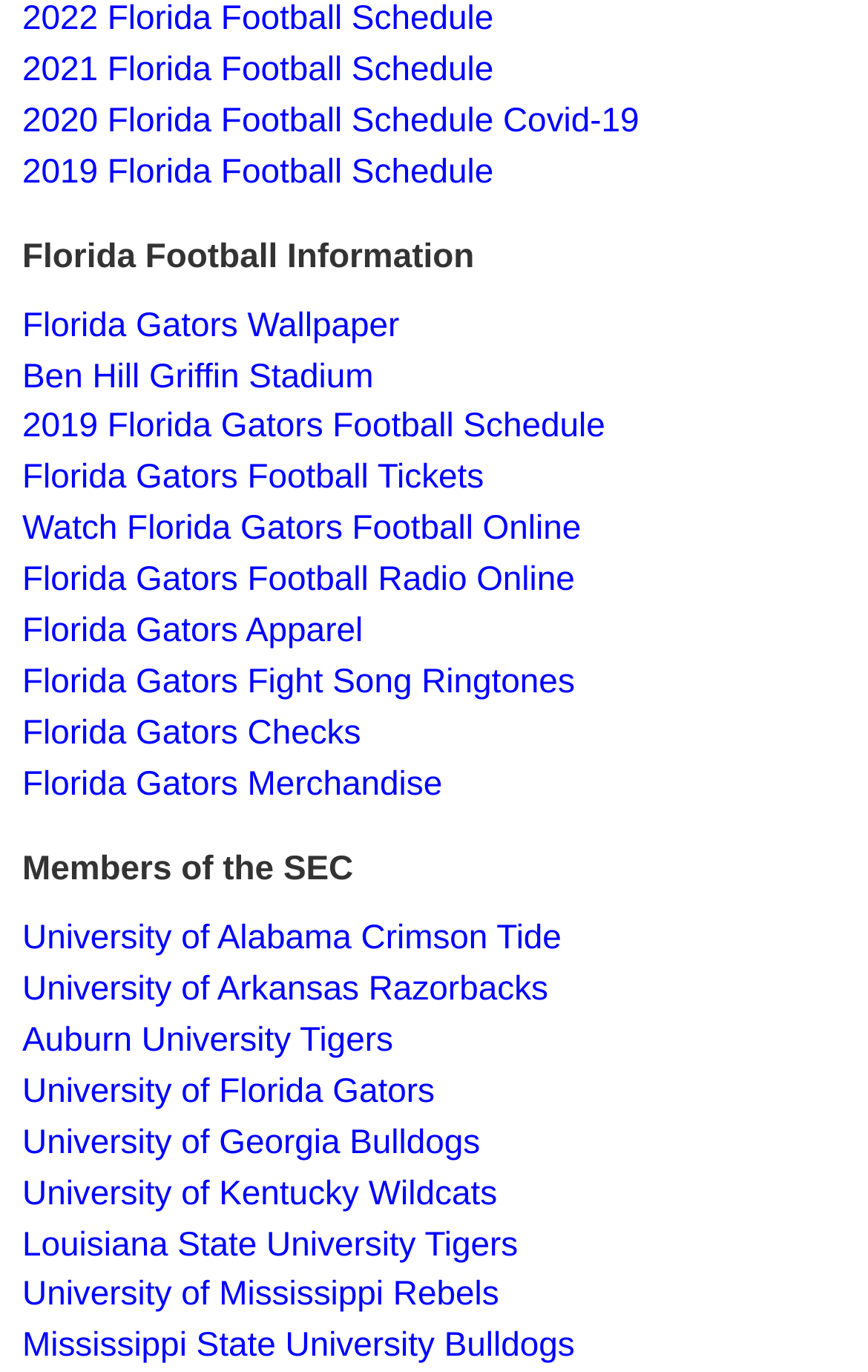Please identify the bounding box coordinates of the area that needs to be clicked to follow this instruction: "Learn about Ben Hill Griffin Stadium".

[0.026, 0.26, 0.43, 0.288]